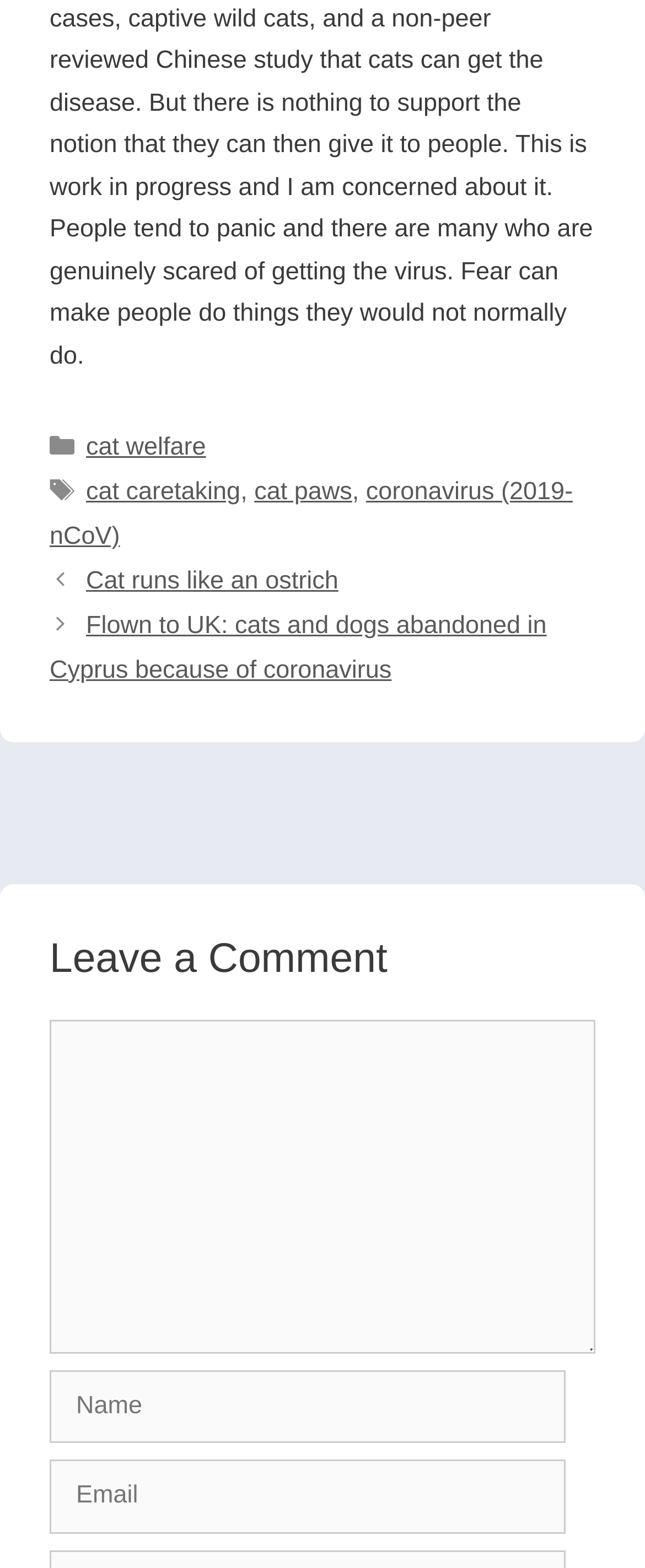Please indicate the bounding box coordinates for the clickable area to complete the following task: "Click on the 'cat welfare' link". The coordinates should be specified as four float numbers between 0 and 1, i.e., [left, top, right, bottom].

[0.133, 0.276, 0.319, 0.294]